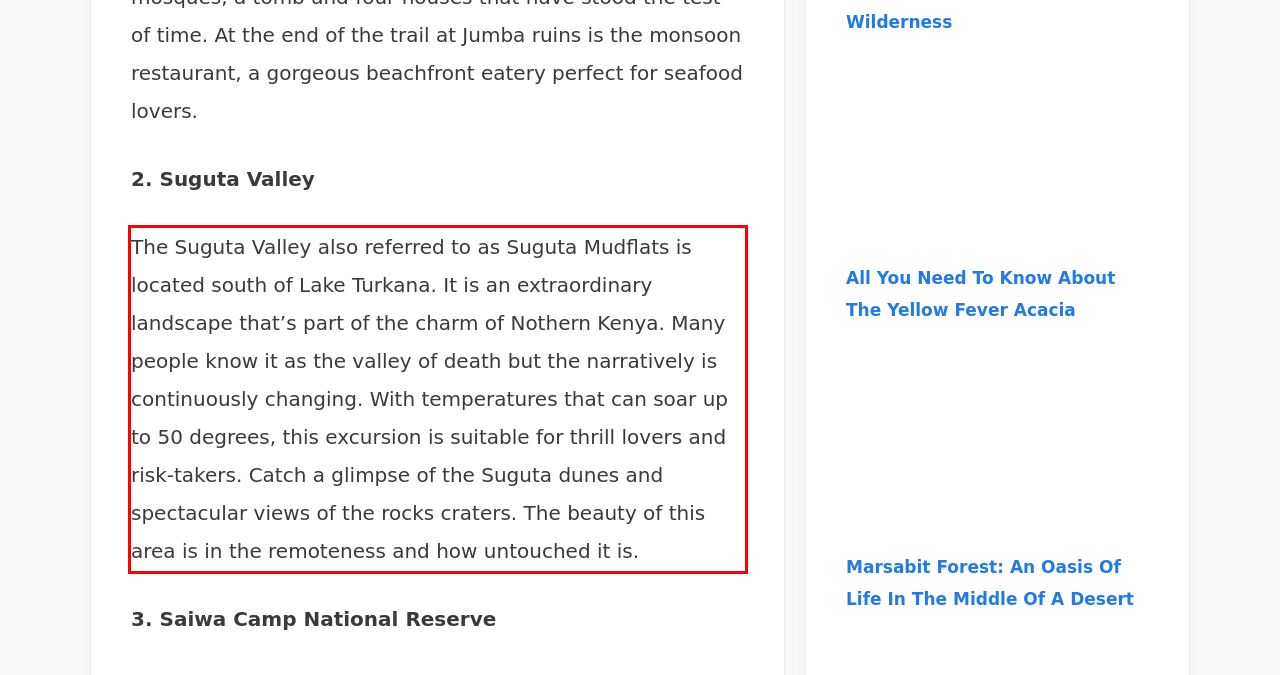In the given screenshot, locate the red bounding box and extract the text content from within it.

The Suguta Valley also referred to as Suguta Mudflats is located south of Lake Turkana. It is an extraordinary landscape that’s part of the charm of Nothern Kenya. Many people know it as the valley of death but the narratively is continuously changing. With temperatures that can soar up to 50 degrees, this excursion is suitable for thrill lovers and risk-takers. Catch a glimpse of the Suguta dunes and spectacular views of the rocks craters. The beauty of this area is in the remoteness and how untouched it is.